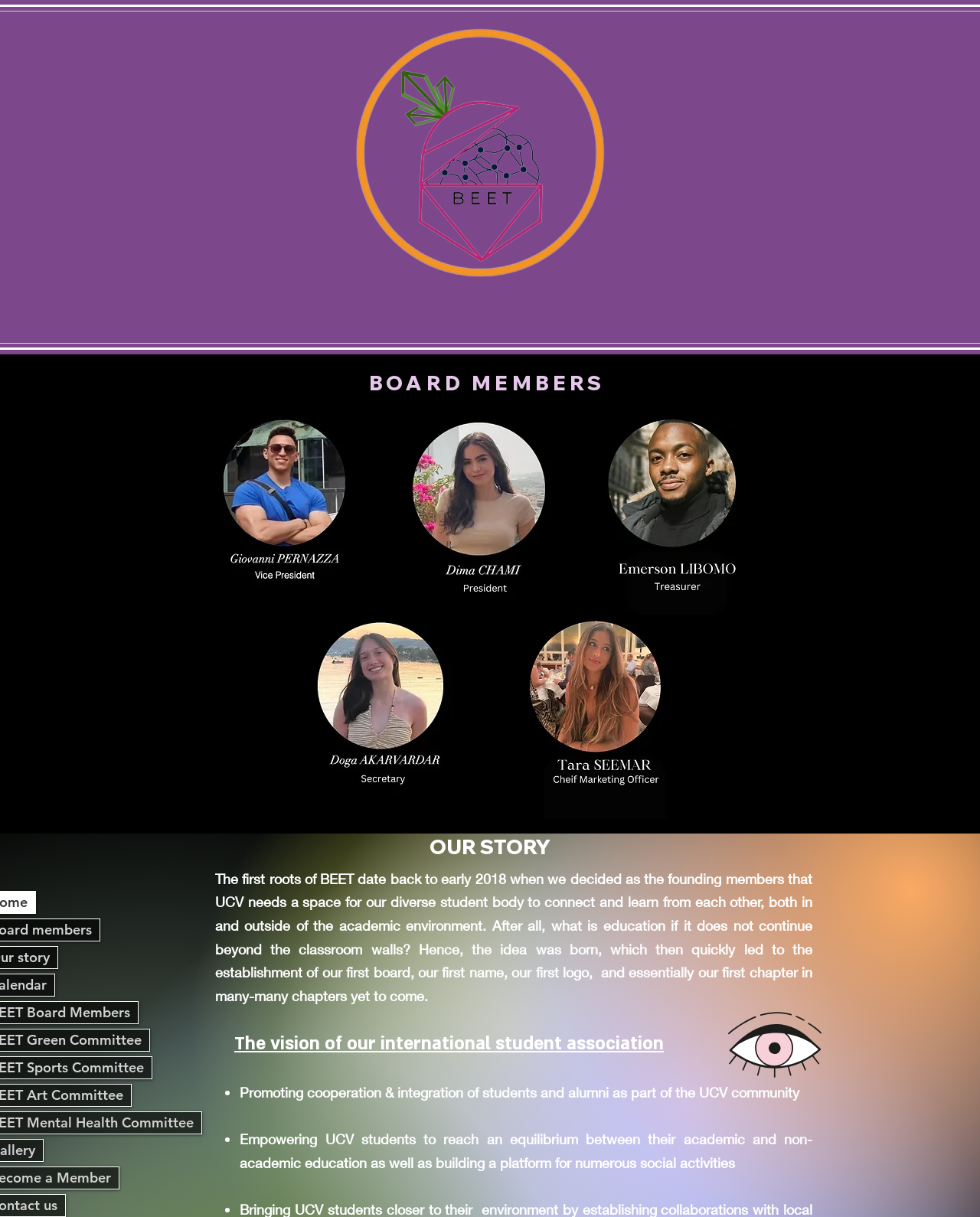Using the image as a reference, answer the following question in as much detail as possible:
How many board members are shown?

I counted the number of images with a caption 'CMO.jpg' which indicates a board member, and I found only one.